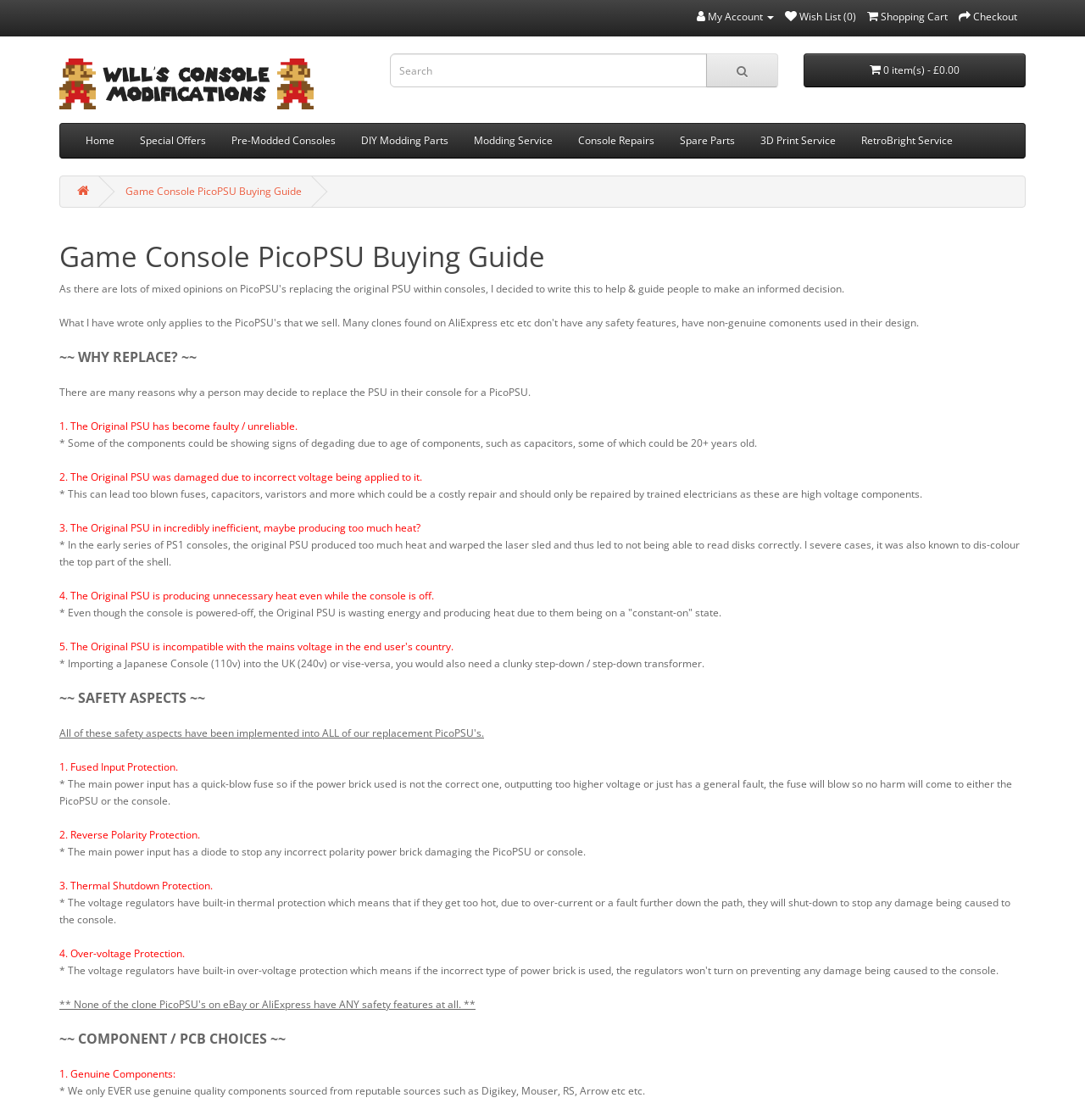What is the purpose of thermal shutdown protection?
Can you provide an in-depth and detailed response to the question?

The webpage explains that the voltage regulators have built-in thermal protection, which means that if they get too hot due to over-current or a fault further down the path, they will shut-down to stop any damage being caused to the console.